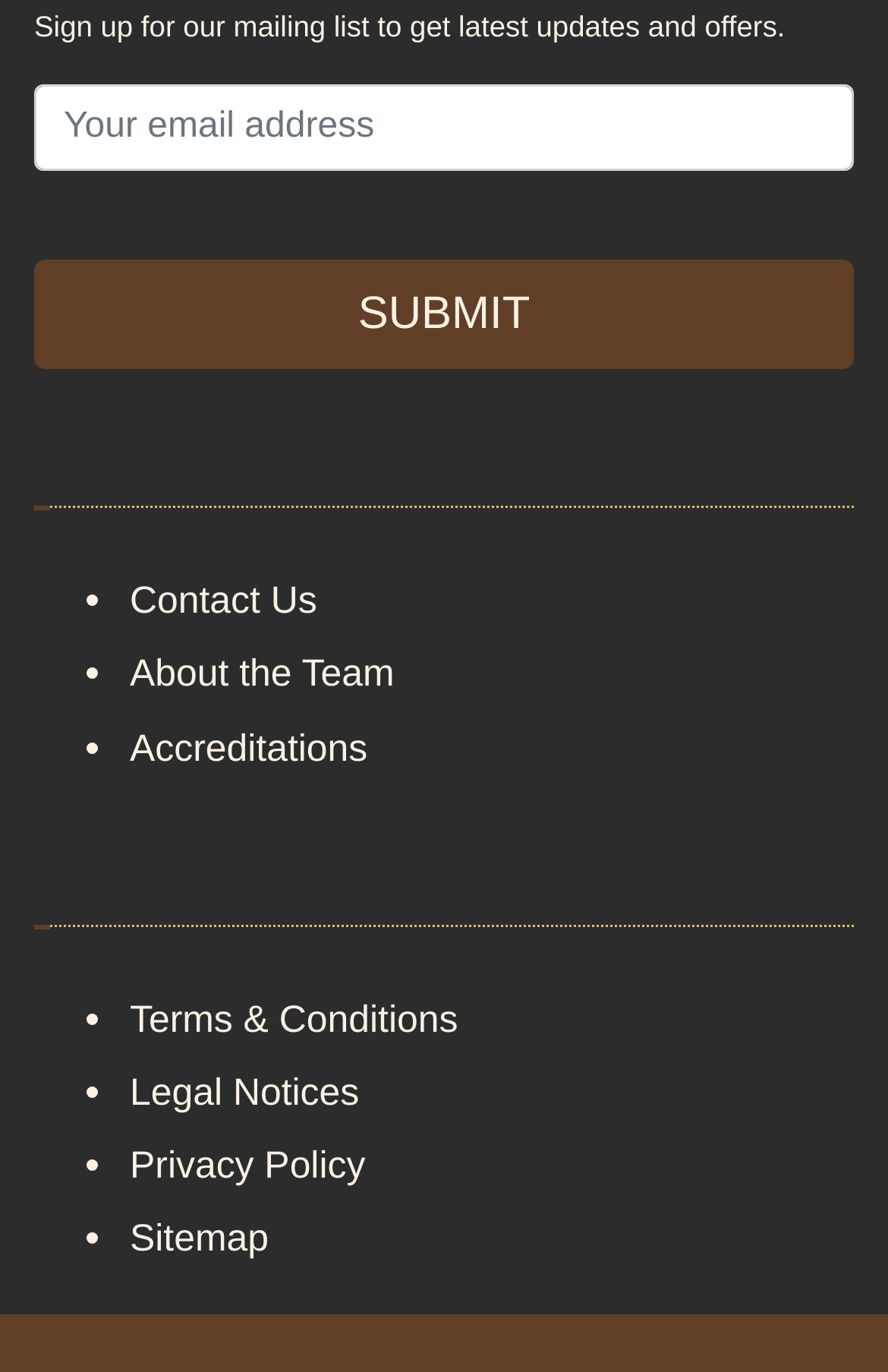Answer the question in one word or a short phrase:
What is the purpose of the list markers?

Separate links